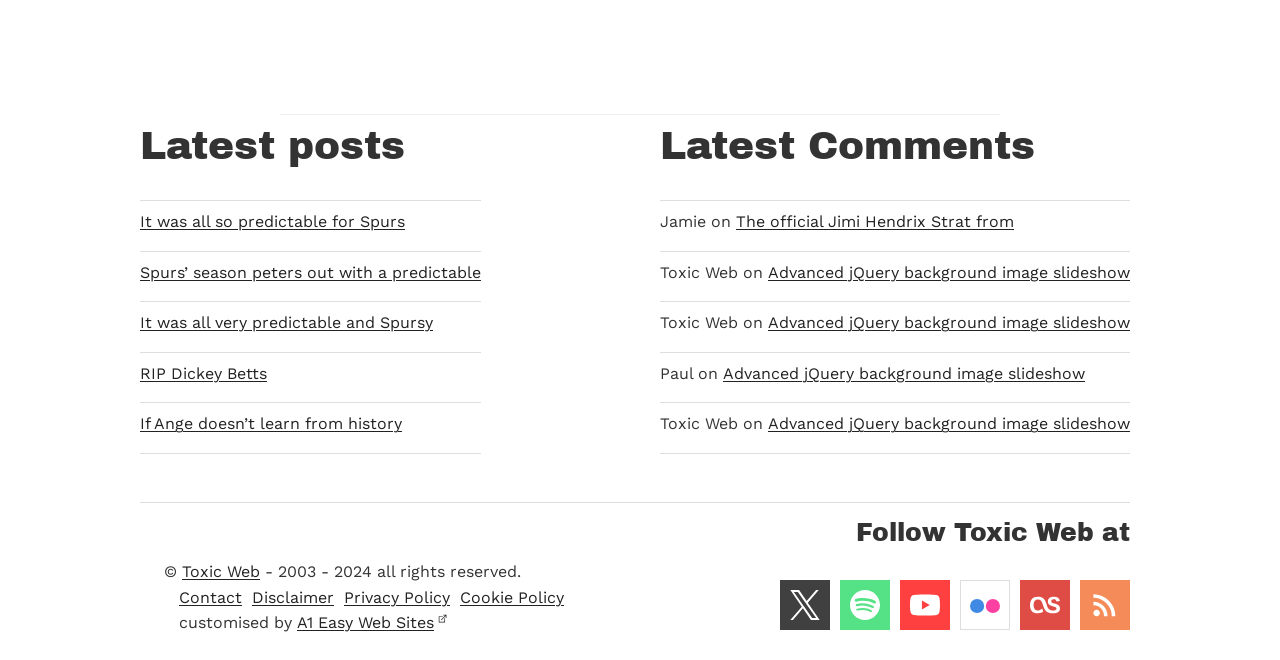Please reply to the following question using a single word or phrase: 
What is the title of the first post?

It was all so predictable for Spurs